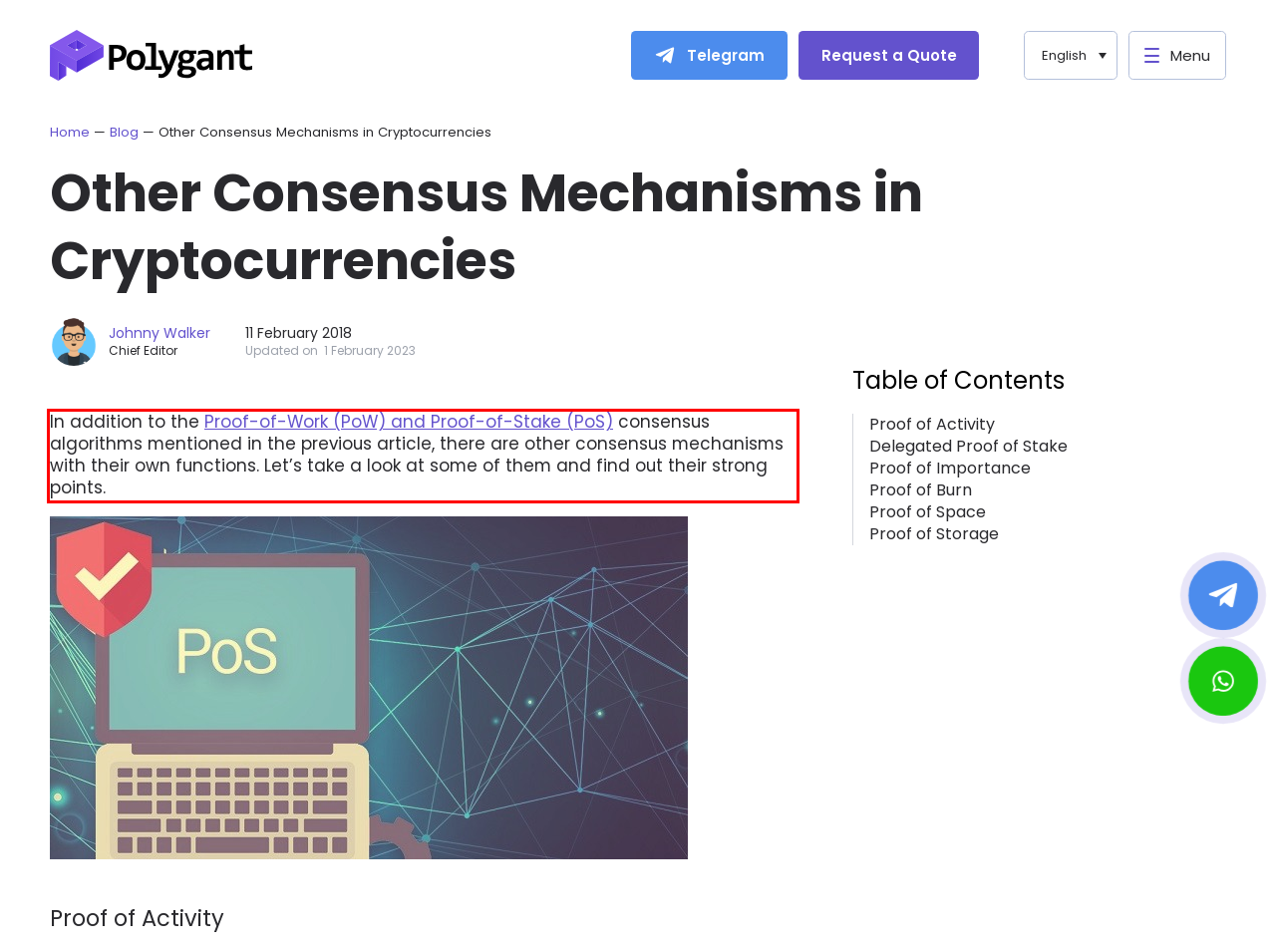Look at the screenshot of the webpage, locate the red rectangle bounding box, and generate the text content that it contains.

In addition to the Proof-of-Work (PoW) and Proof-of-Stake (PoS) consensus algorithms mentioned in the previous article, there are other consensus mechanisms with their own functions. Let’s take a look at some of them and find out their strong points.